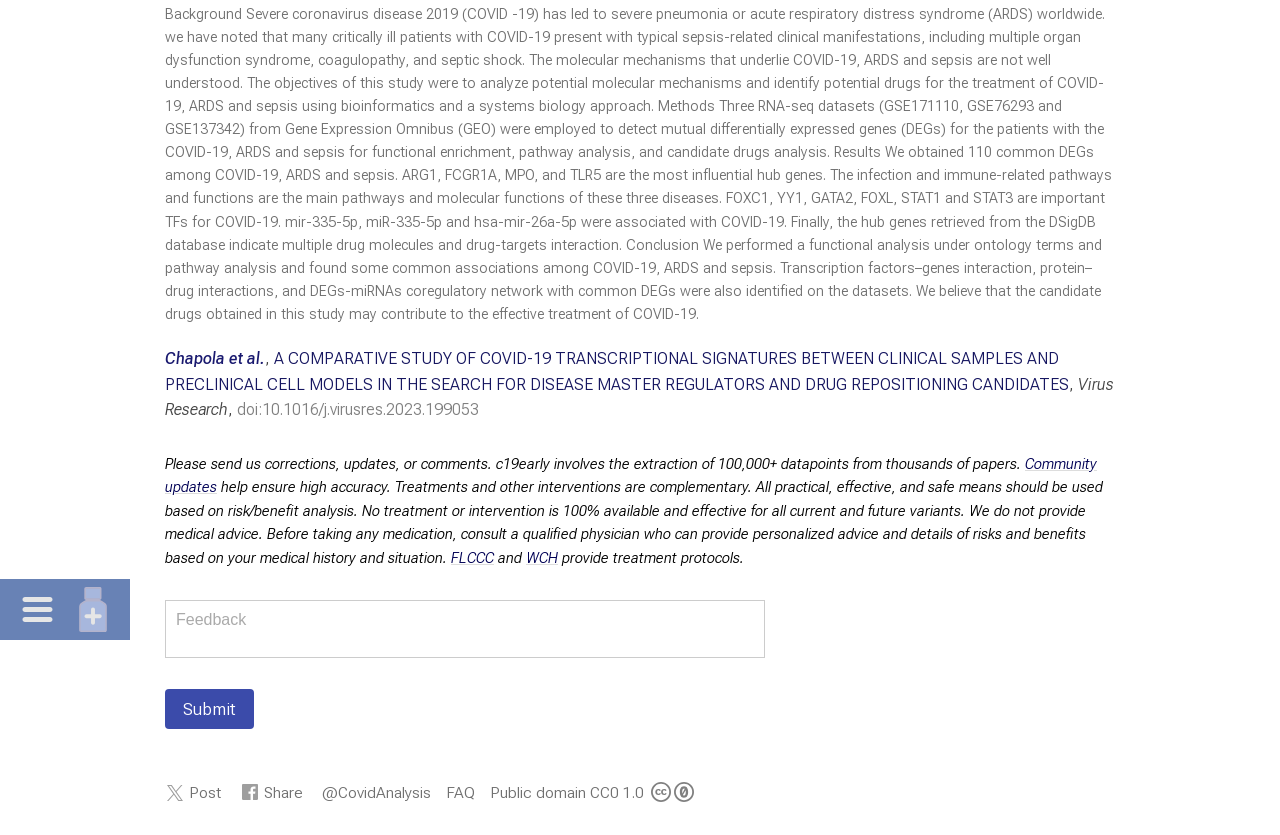Find the bounding box coordinates for the HTML element described as: "Submit". The coordinates should consist of four float values between 0 and 1, i.e., [left, top, right, bottom].

[0.129, 0.825, 0.198, 0.873]